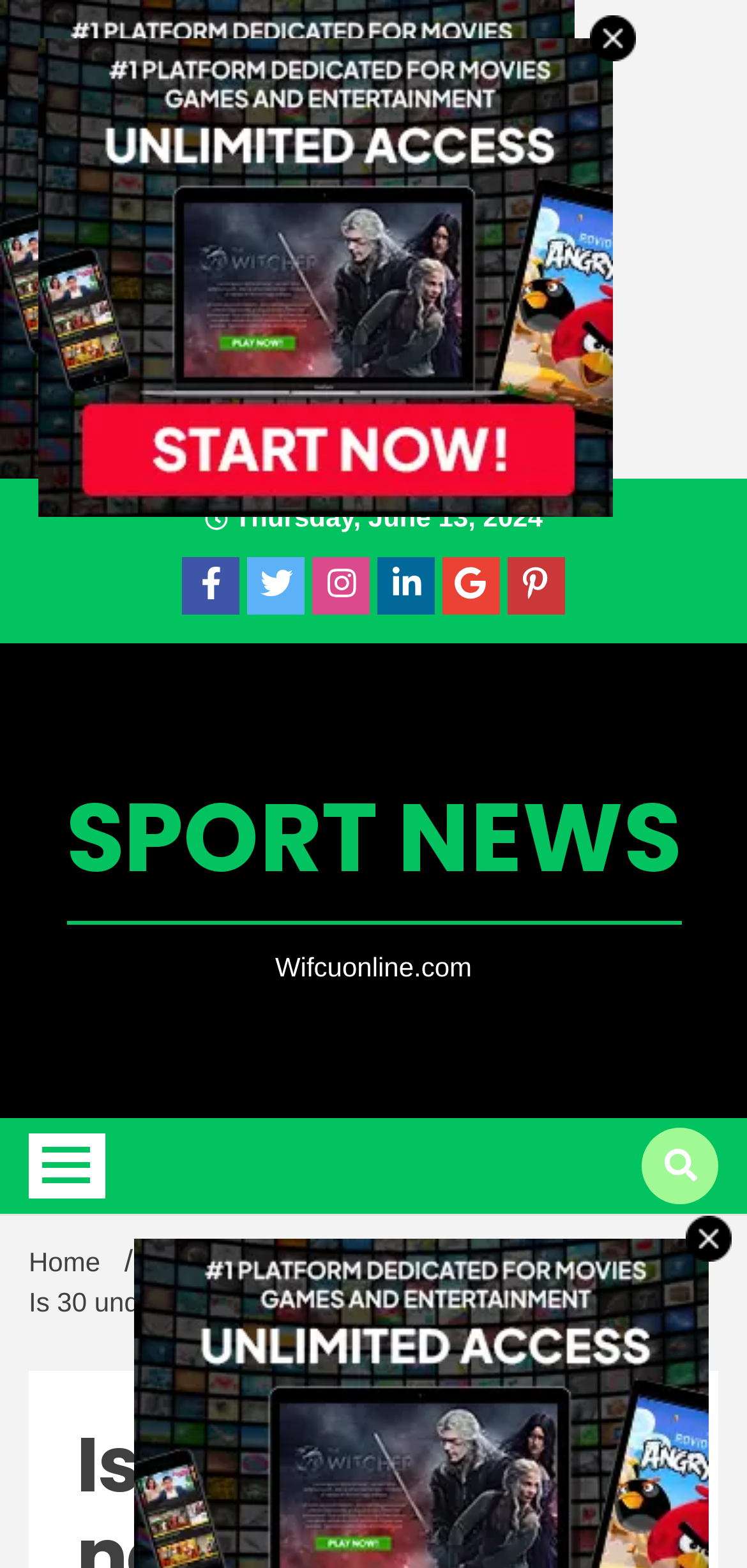Please find the bounding box coordinates in the format (top-left x, top-left y, bottom-right x, bottom-right y) for the given element description. Ensure the coordinates are floating point numbers between 0 and 1. Description: SPORT NEWS

[0.088, 0.484, 0.912, 0.59]